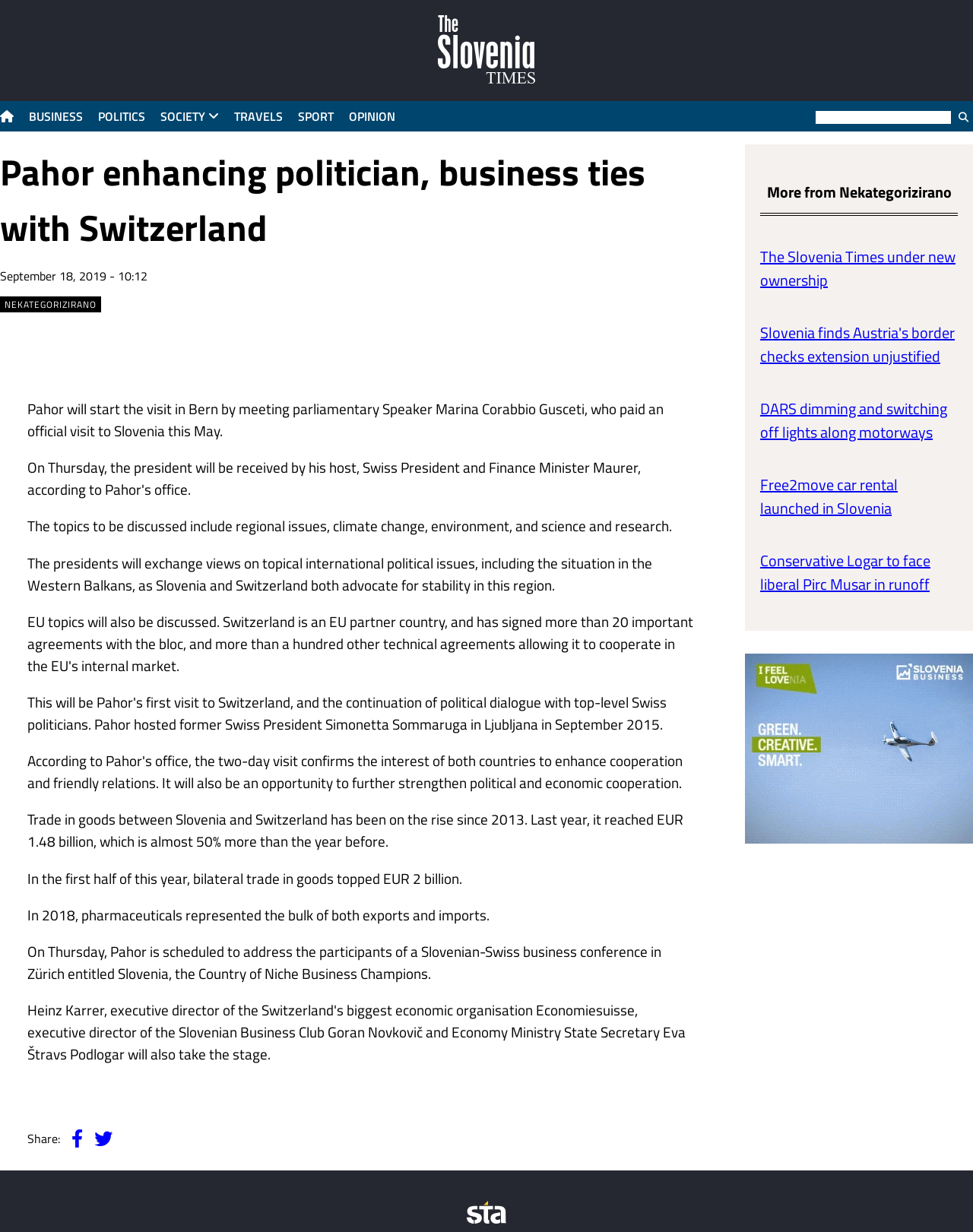Identify the bounding box coordinates for the element that needs to be clicked to fulfill this instruction: "Click on the Pahor enhancing politician, business ties with Switzerland article". Provide the coordinates in the format of four float numbers between 0 and 1: [left, top, right, bottom].

[0.0, 0.117, 0.742, 0.207]